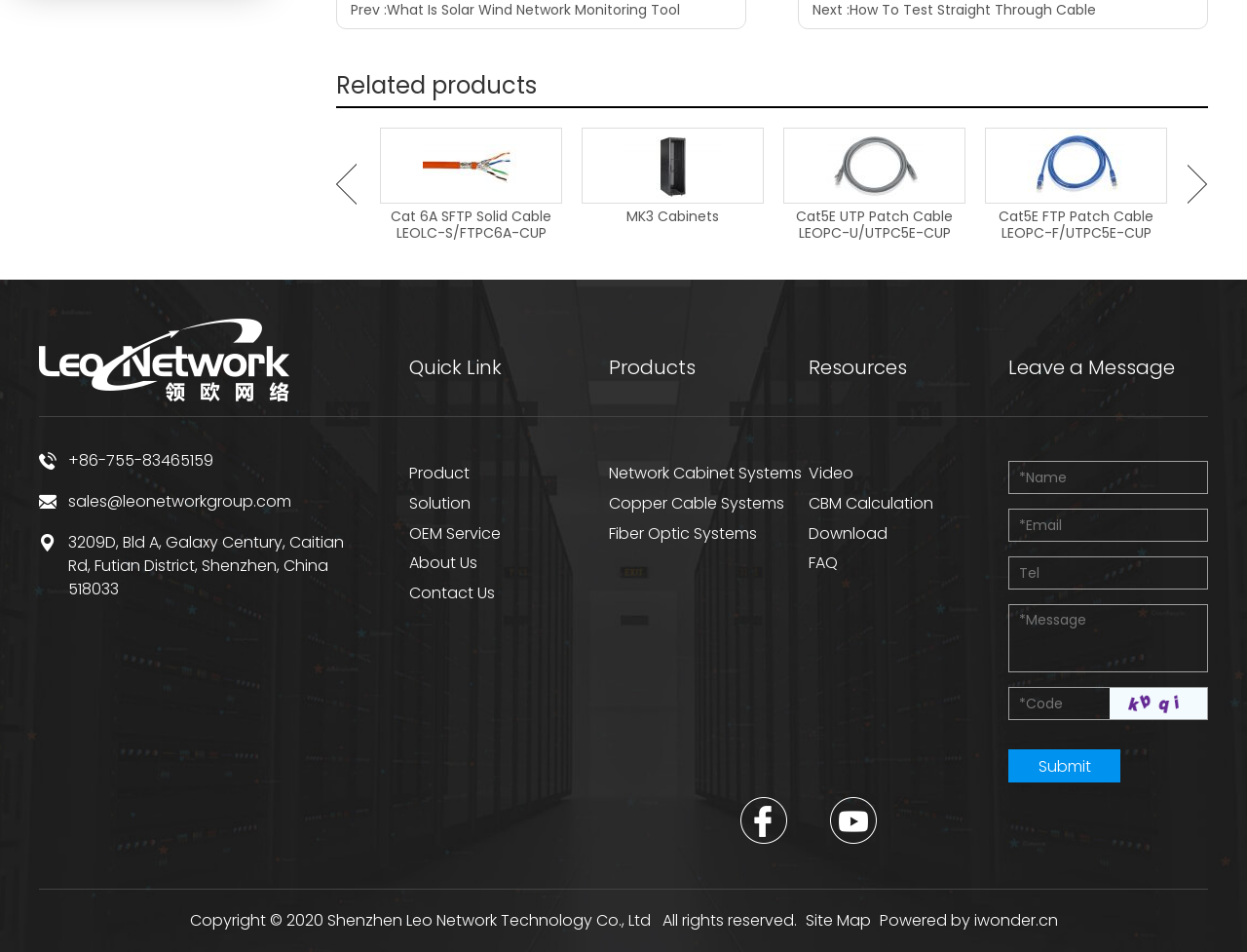How many links are there under 'Quick Link'?
Based on the image, give a one-word or short phrase answer.

5